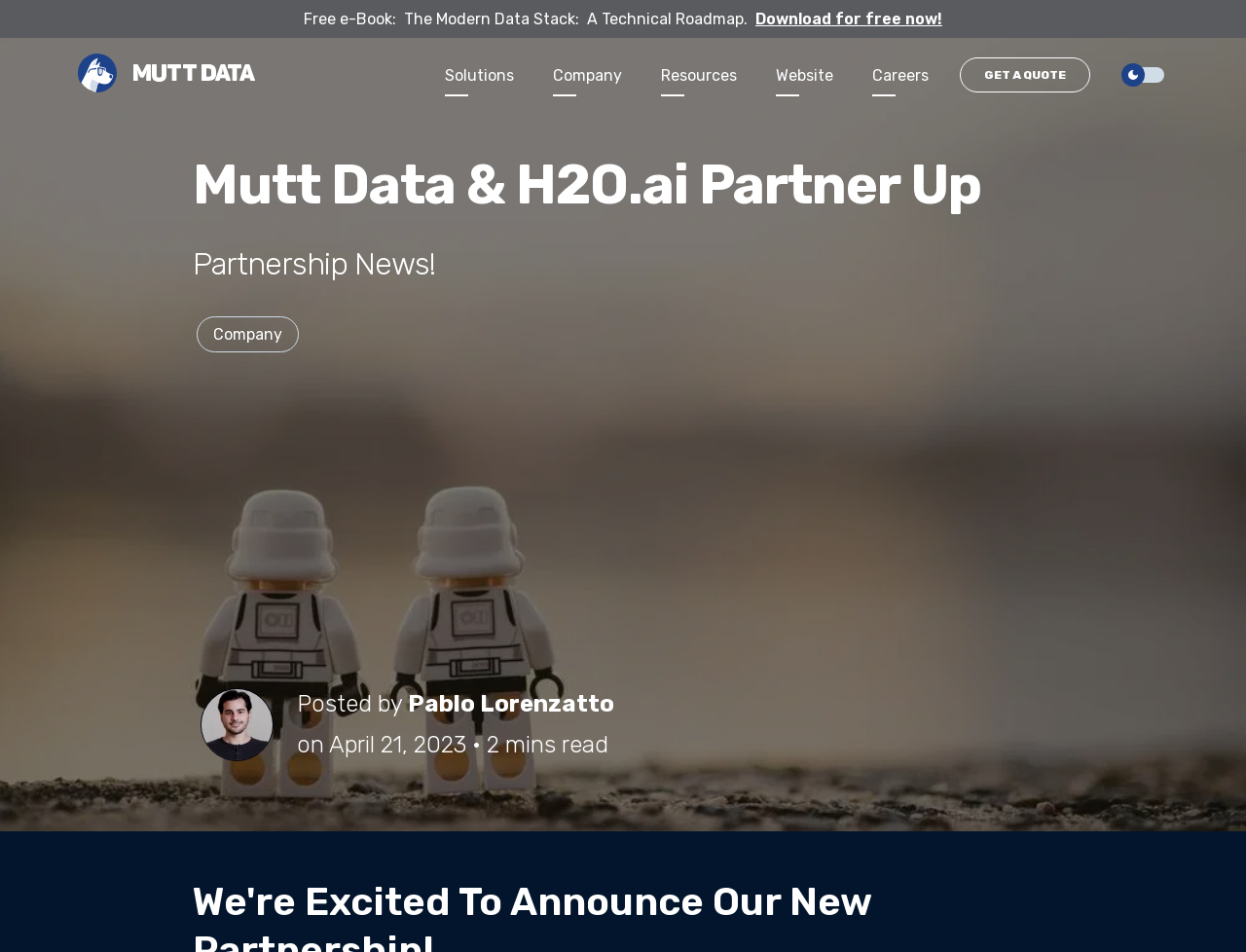Pinpoint the bounding box coordinates of the clickable area necessary to execute the following instruction: "Explore Success Cases". The coordinates should be given as four float numbers between 0 and 1, namely [left, top, right, bottom].

[0.357, 0.185, 0.47, 0.229]